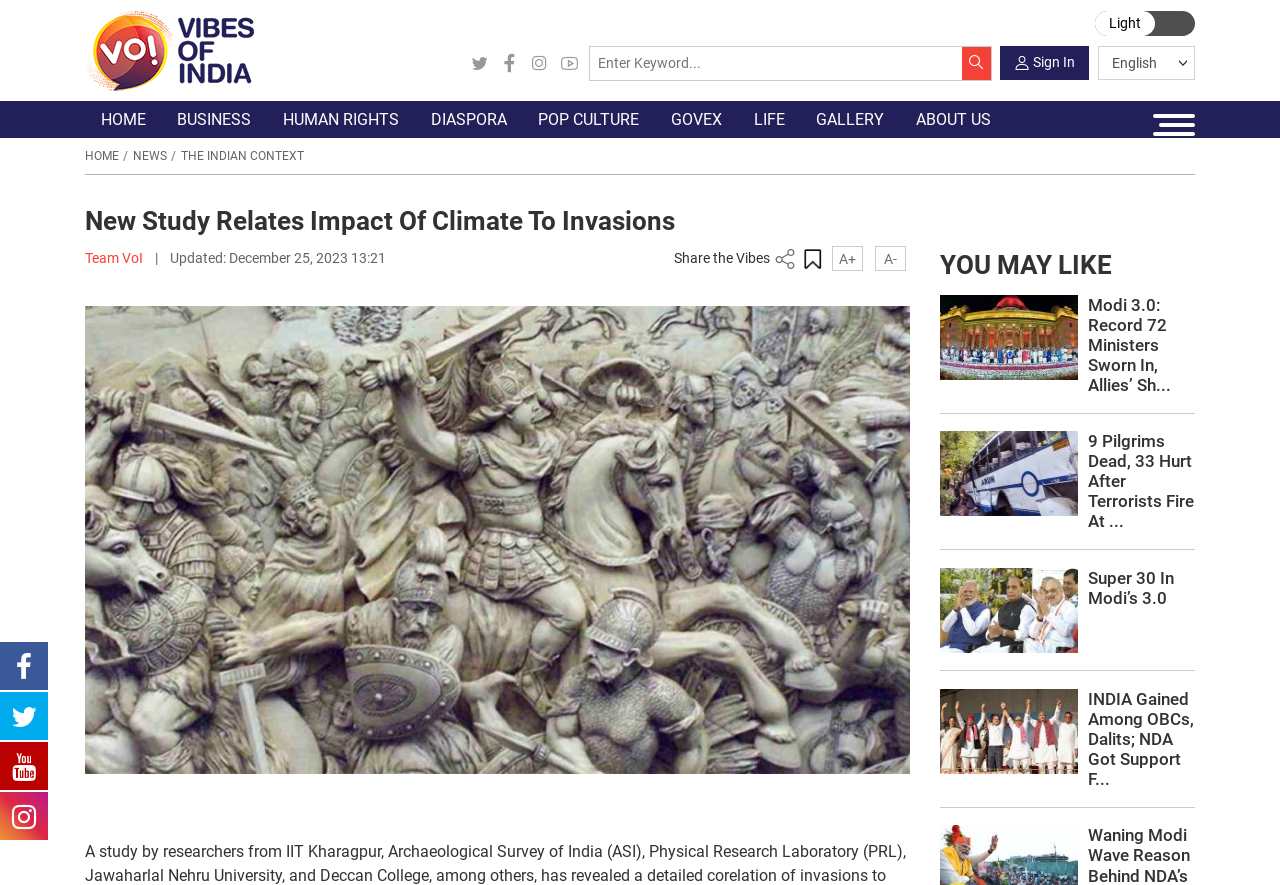Look at the image and give a detailed response to the following question: What is the topic of the main article?

I inferred the answer by reading the heading element 'New Study Relates Impact Of Climate To Invasions' which suggests that the main article is about the relationship between climate and invasions.